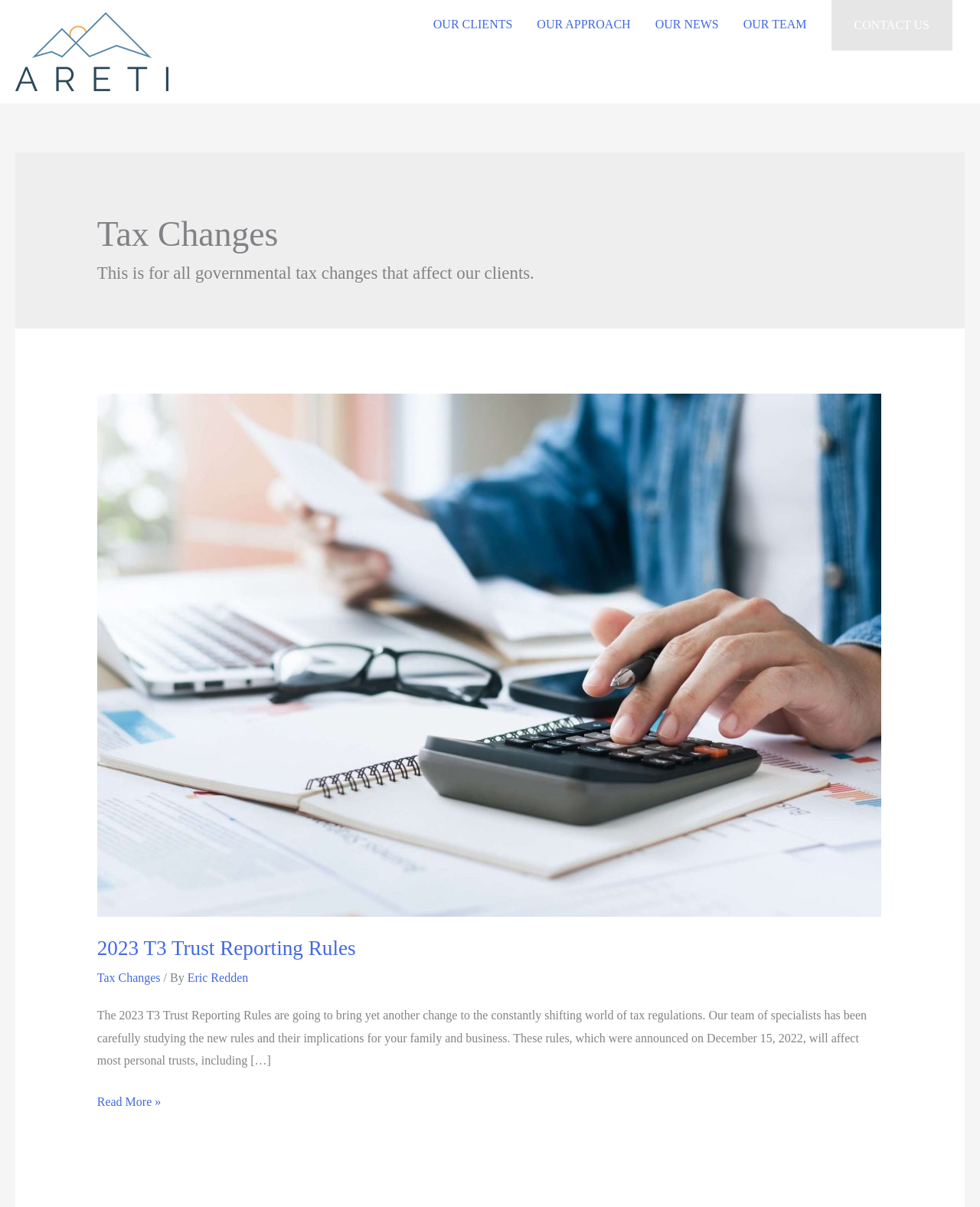What is the topic of the article?
Please respond to the question with a detailed and informative answer.

The topic of the article can be found in the heading of the article, which is '2023 T3 Trust Reporting Rules'. This heading is located below the main heading 'Tax Changes'.